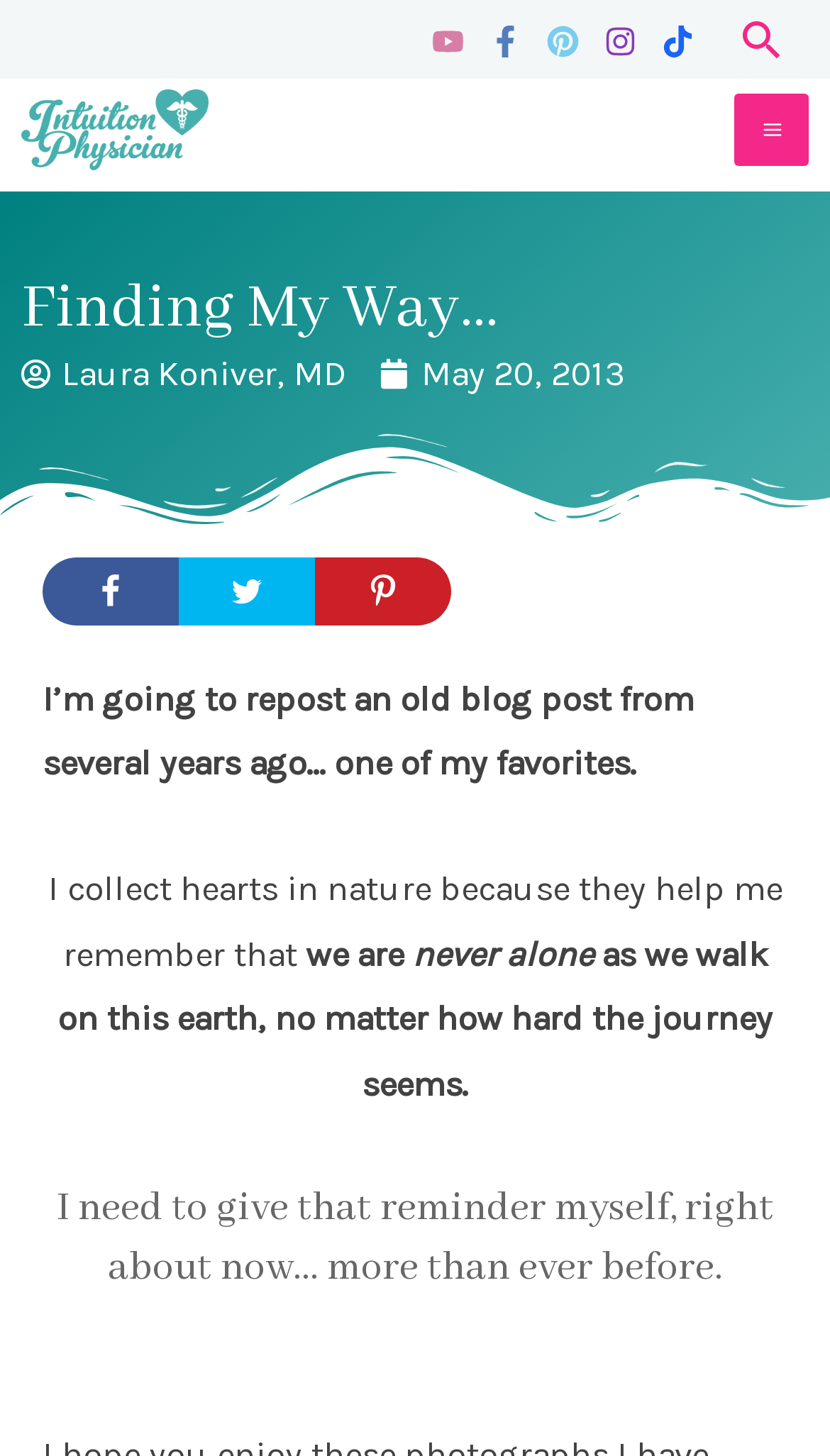Please specify the bounding box coordinates of the clickable region to carry out the following instruction: "Share on Facebook". The coordinates should be four float numbers between 0 and 1, in the format [left, top, right, bottom].

[0.051, 0.382, 0.215, 0.429]